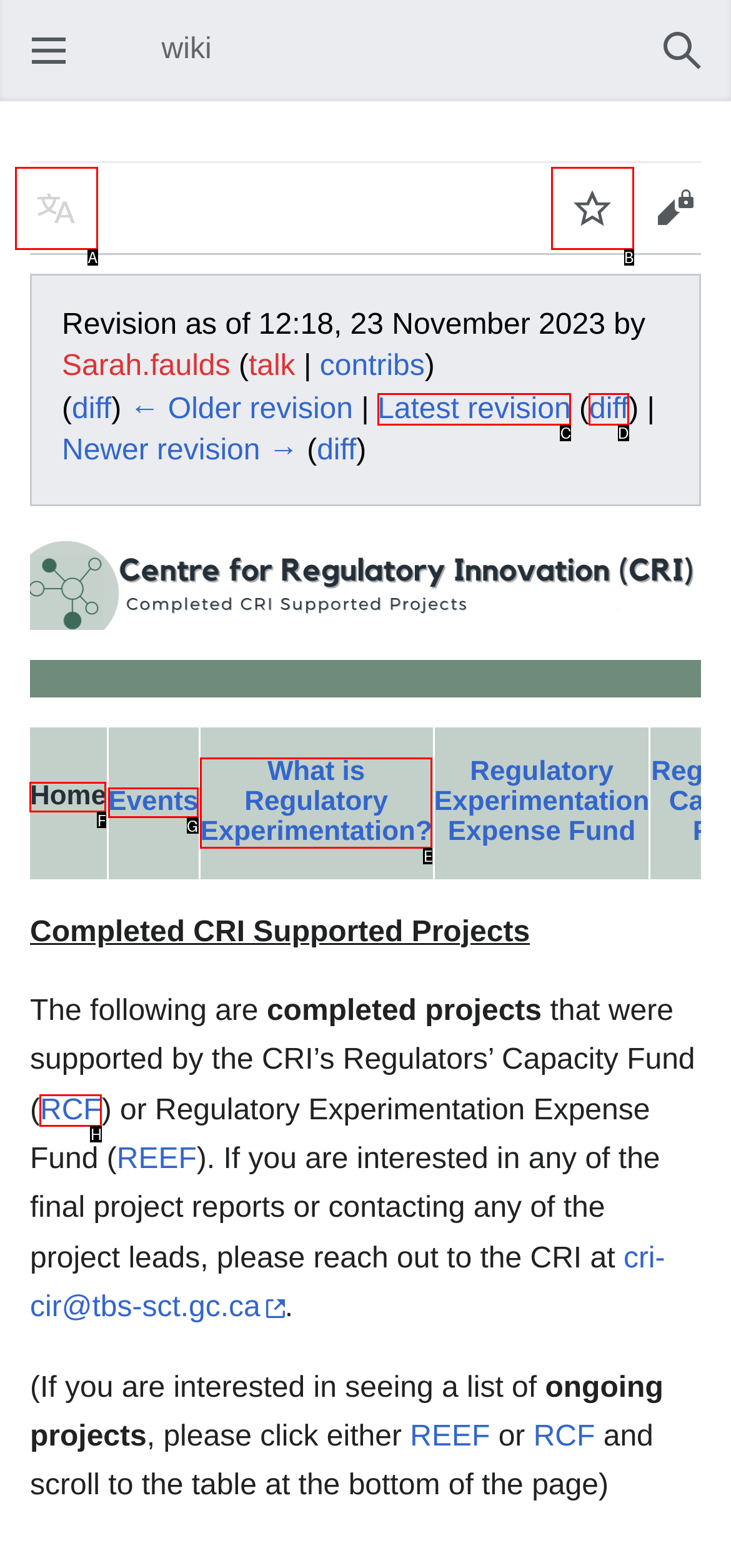Which option should be clicked to execute the following task: View project 'Home'? Respond with the letter of the selected option.

F